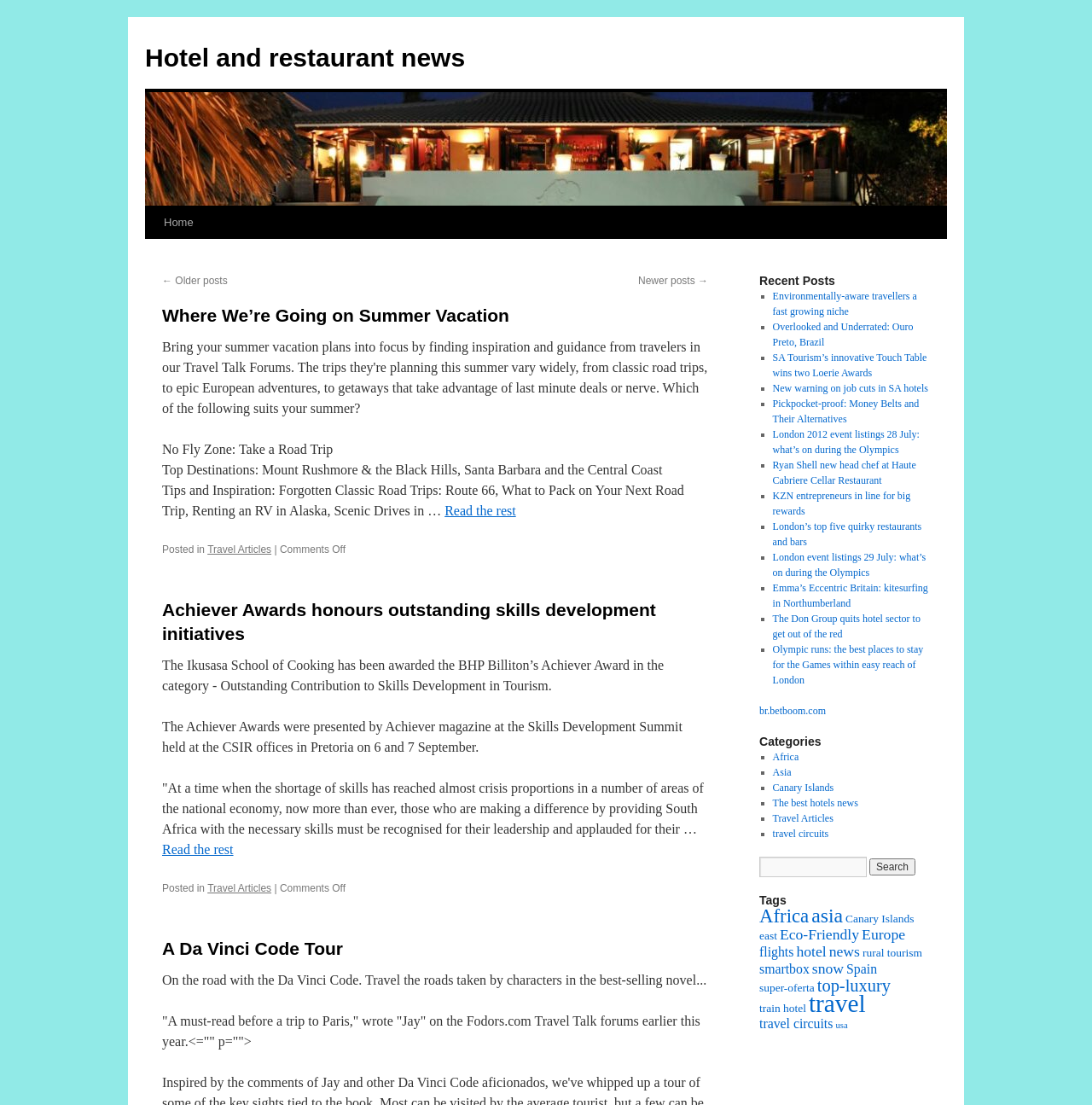Please identify the bounding box coordinates of the clickable element to fulfill the following instruction: "Read the rest of 'Achiever Awards honours outstanding skills development initiatives'". The coordinates should be four float numbers between 0 and 1, i.e., [left, top, right, bottom].

[0.148, 0.762, 0.214, 0.775]